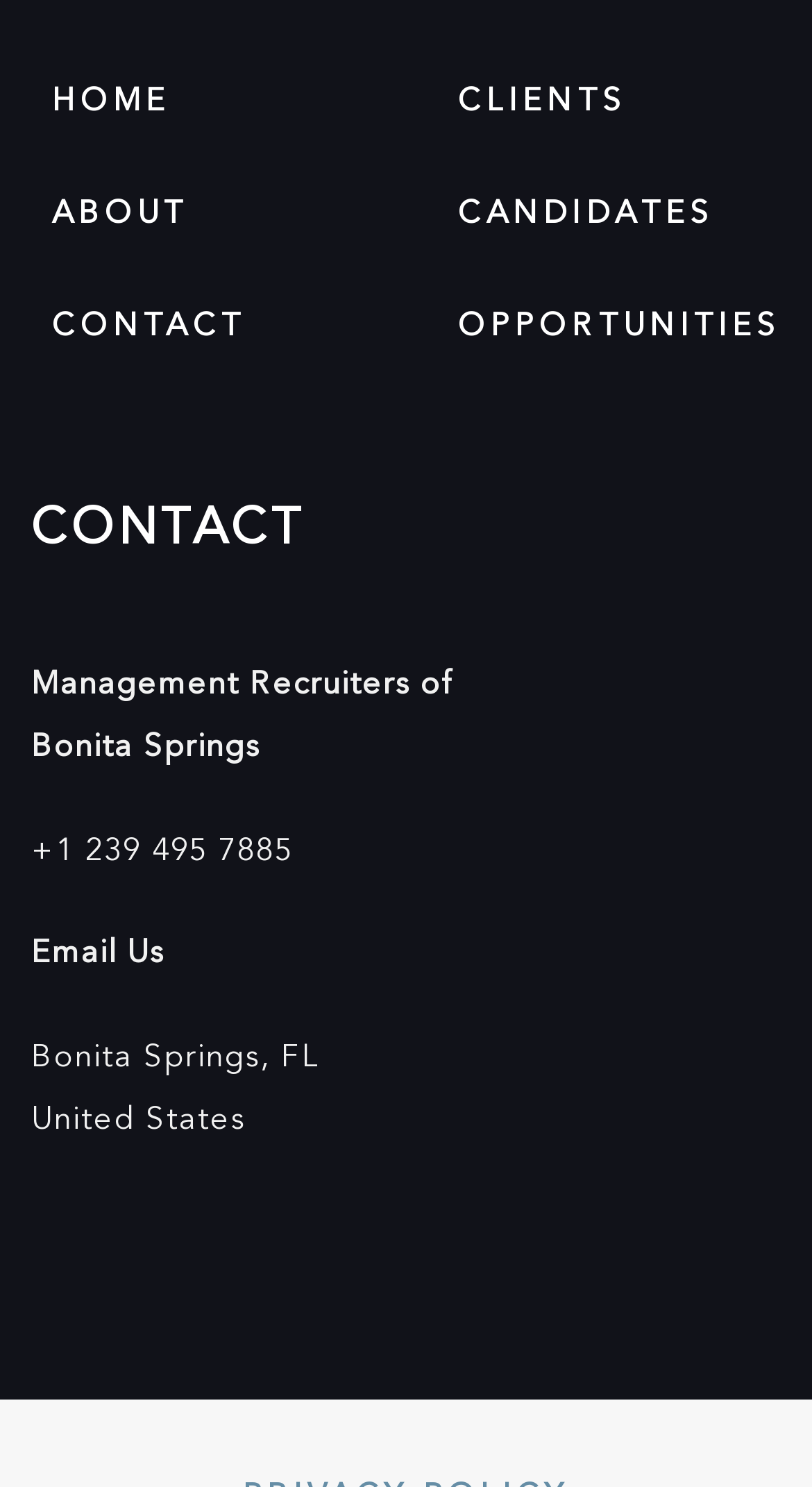Answer with a single word or phrase: 
What is the name of the city where Management Recruiters is located?

Bonita Springs